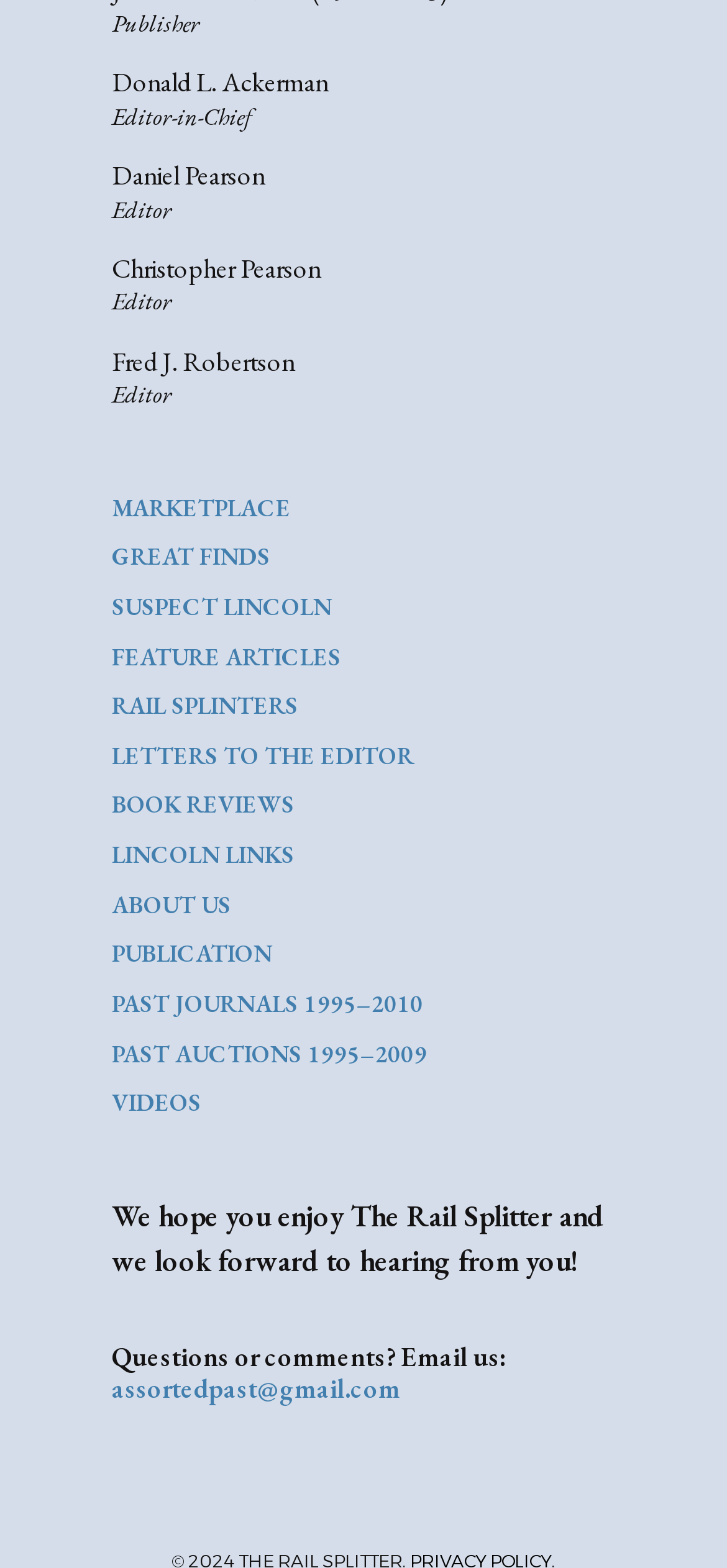What is the title of the first article link?
Using the visual information, answer the question in a single word or phrase.

MARKETPLACE